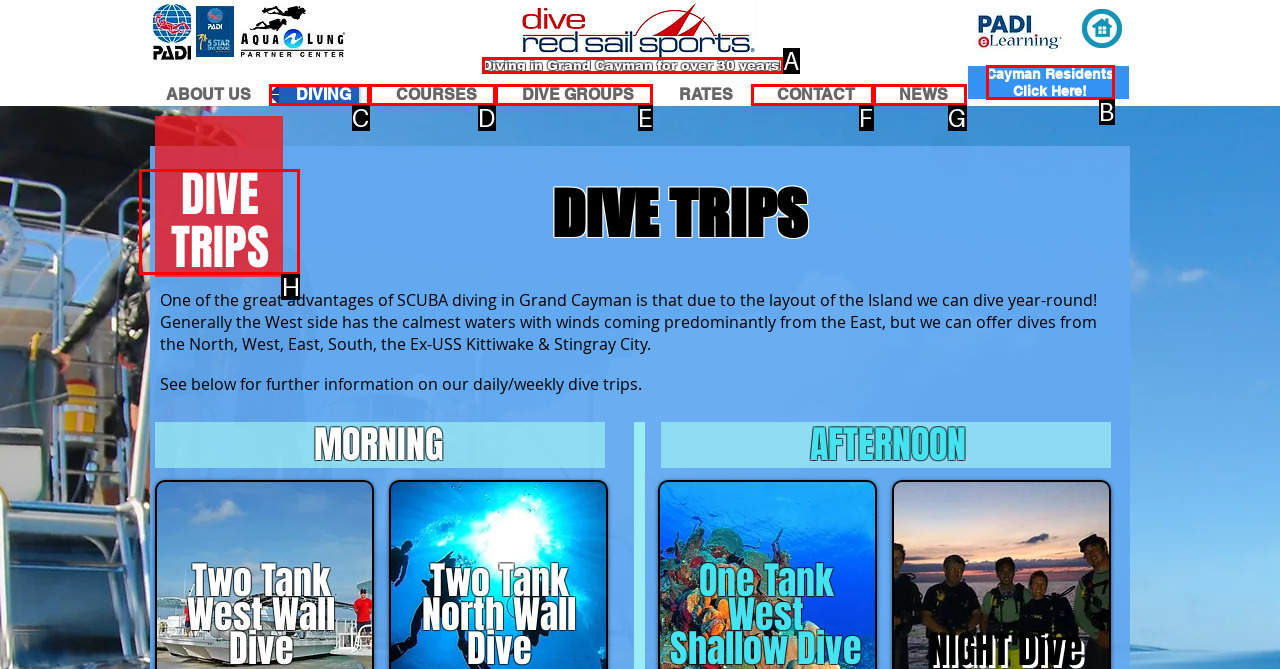Indicate which HTML element you need to click to complete the task: Click on the DIVE TRIPS heading. Provide the letter of the selected option directly.

H